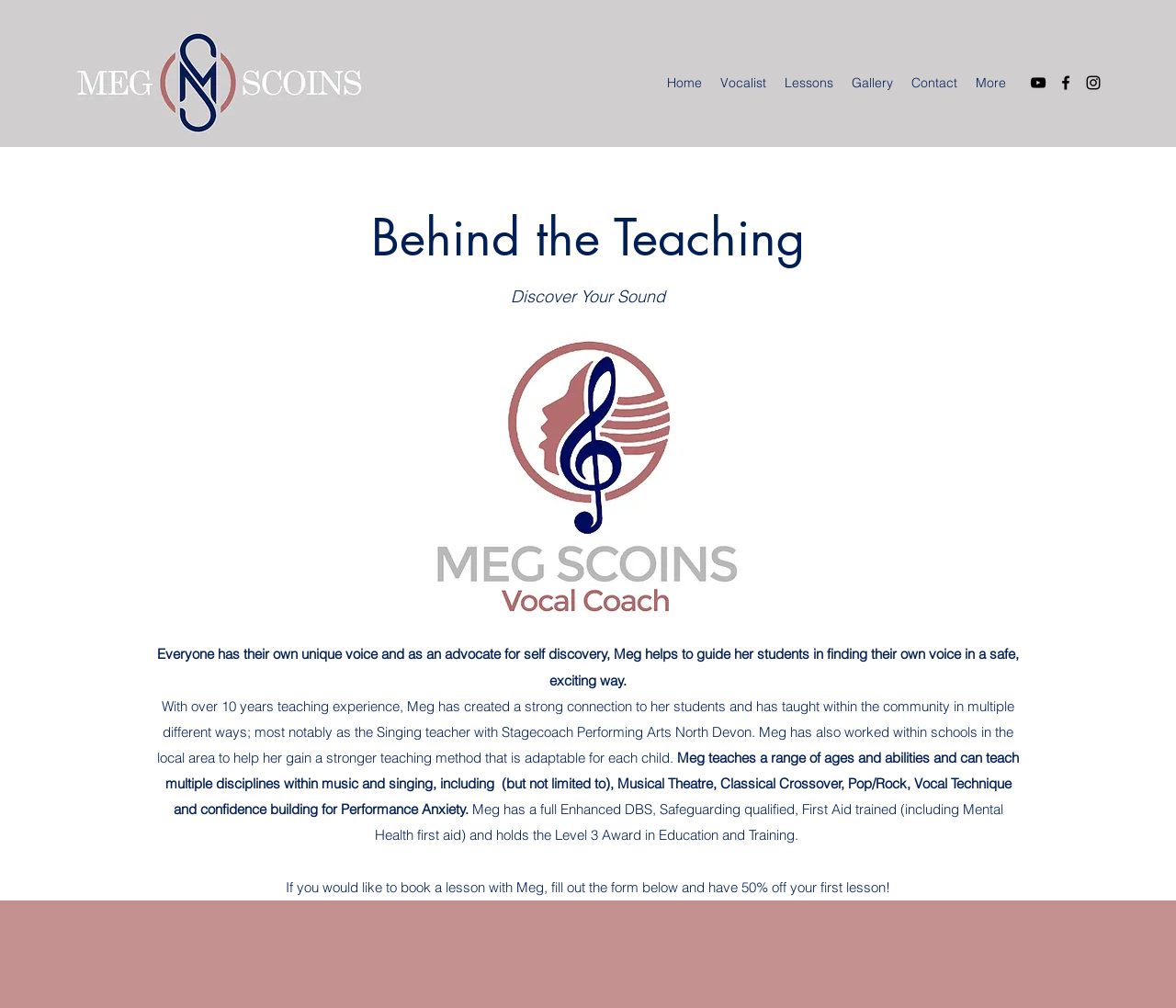Give a short answer using one word or phrase for the question:
What is the profession of Meg Scoins?

Singer & Vocal Coach